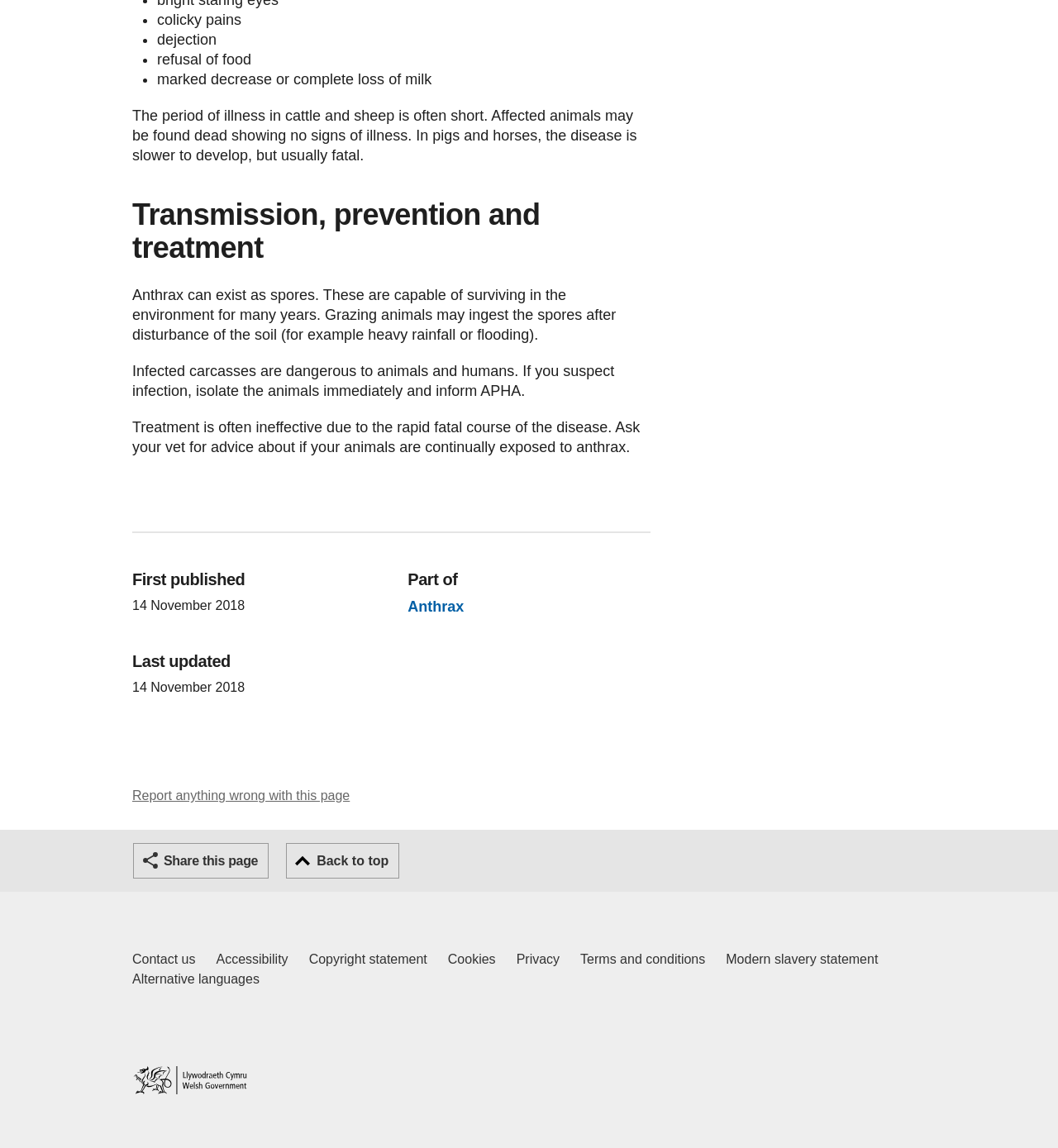Please specify the bounding box coordinates of the element that should be clicked to execute the given instruction: 'Contact us Welsh Government and our main services'. Ensure the coordinates are four float numbers between 0 and 1, expressed as [left, top, right, bottom].

[0.125, 0.827, 0.185, 0.844]